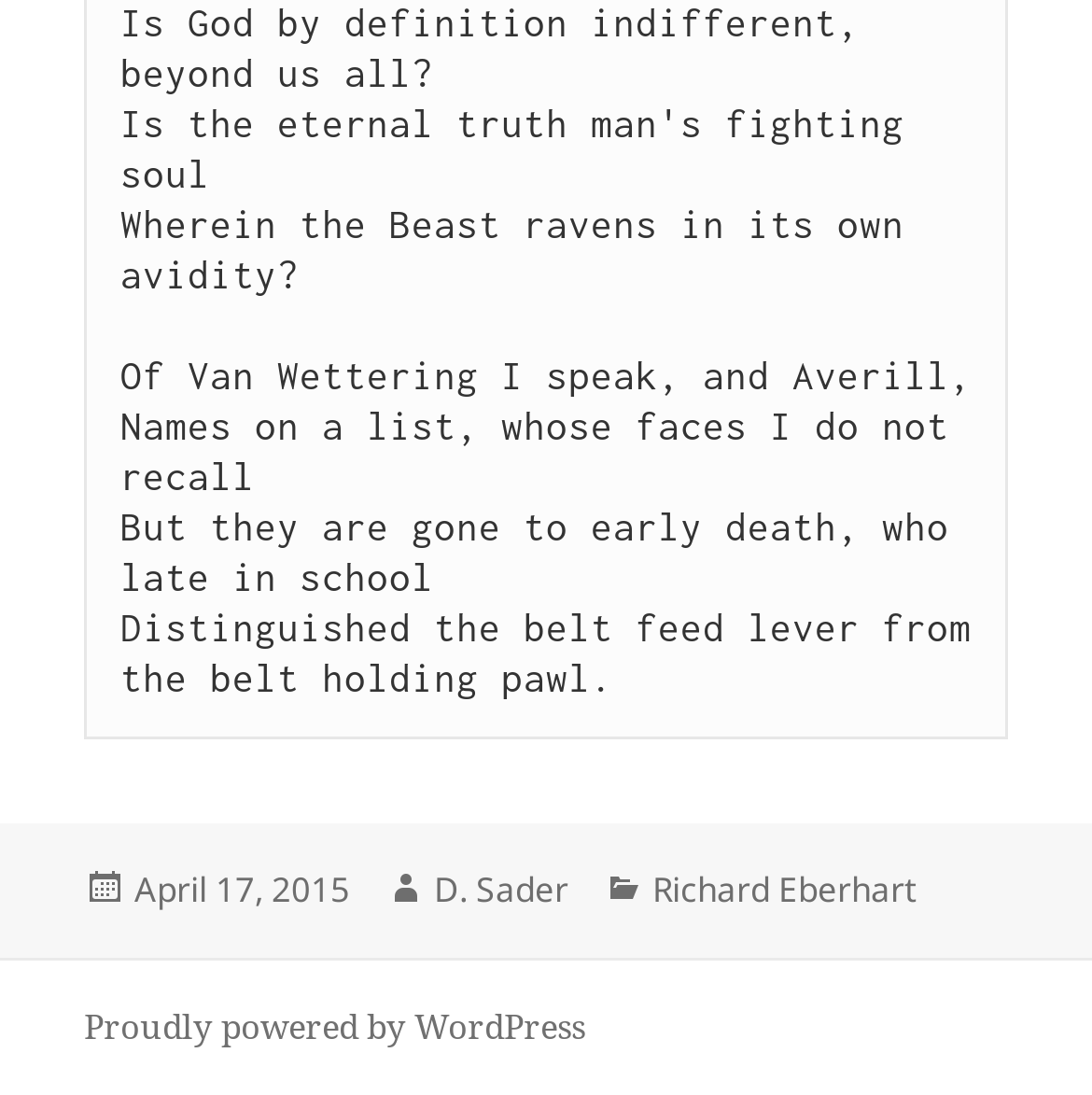Identify and provide the bounding box for the element described by: "Jayne Blanchard".

None